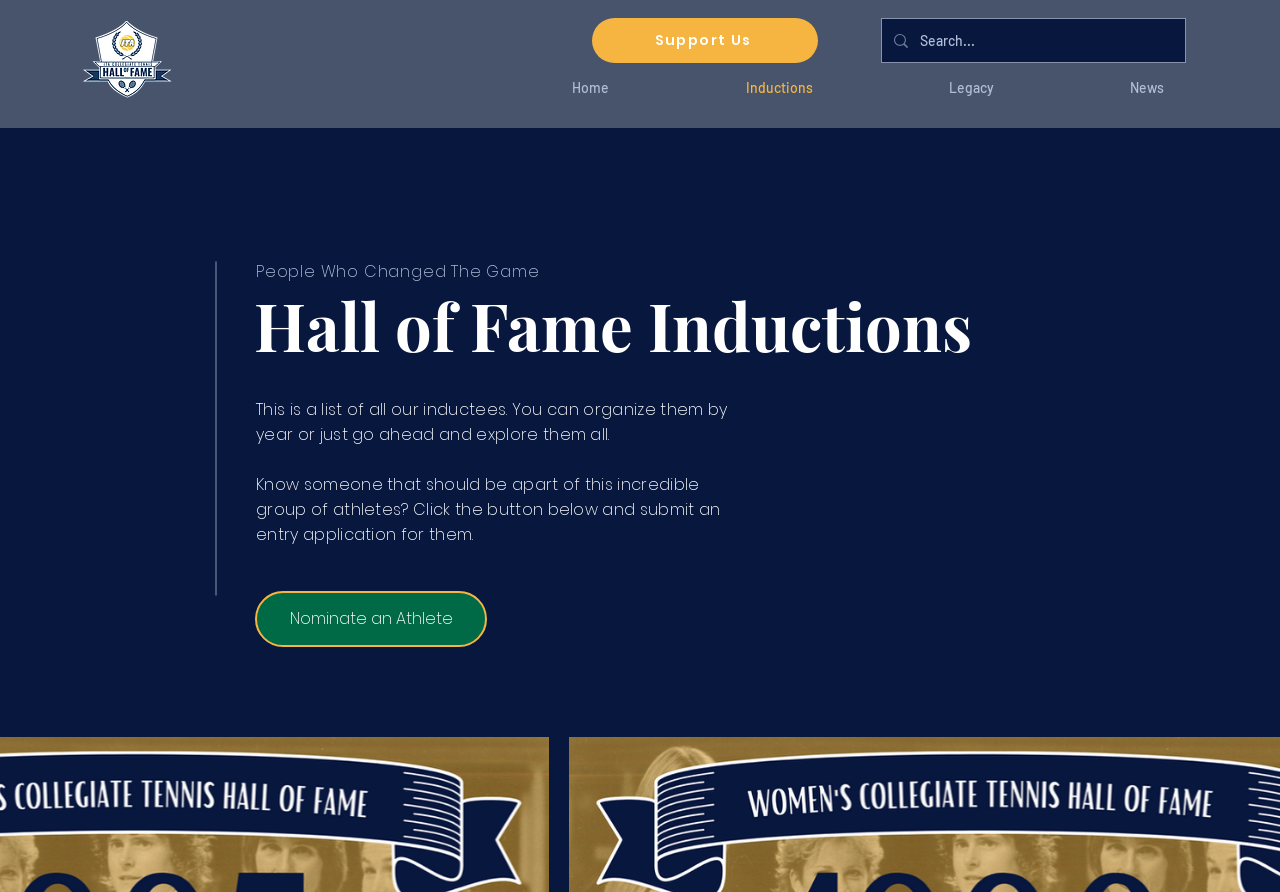Extract the bounding box for the UI element that matches this description: "Support Us".

[0.462, 0.02, 0.639, 0.071]